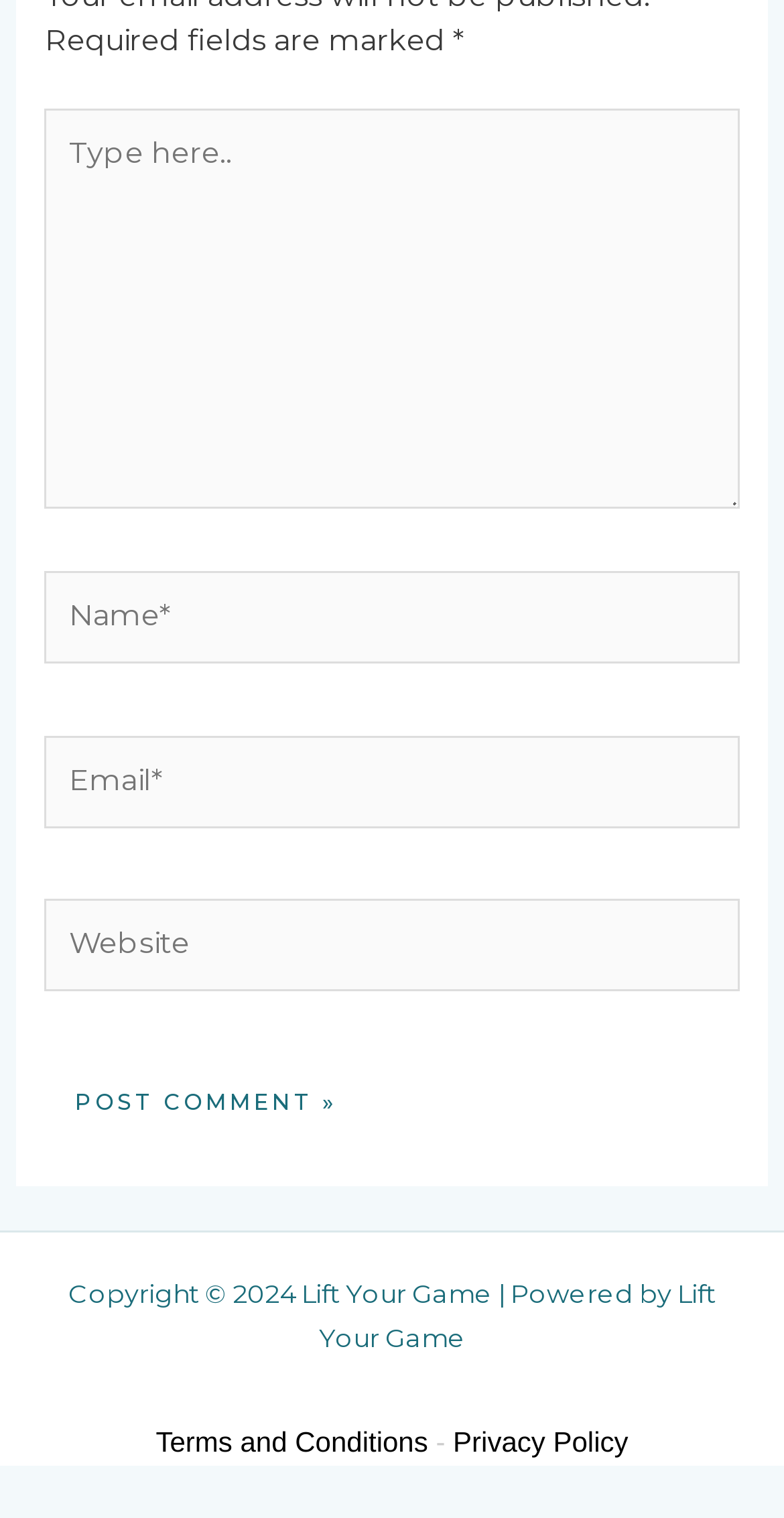What is required to post a comment?
Please analyze the image and answer the question with as much detail as possible.

Based on the webpage, it appears that both the 'Name' and 'Email' fields are required to post a comment, as they are marked with an asterisk (*) and have the 'required: True' attribute.